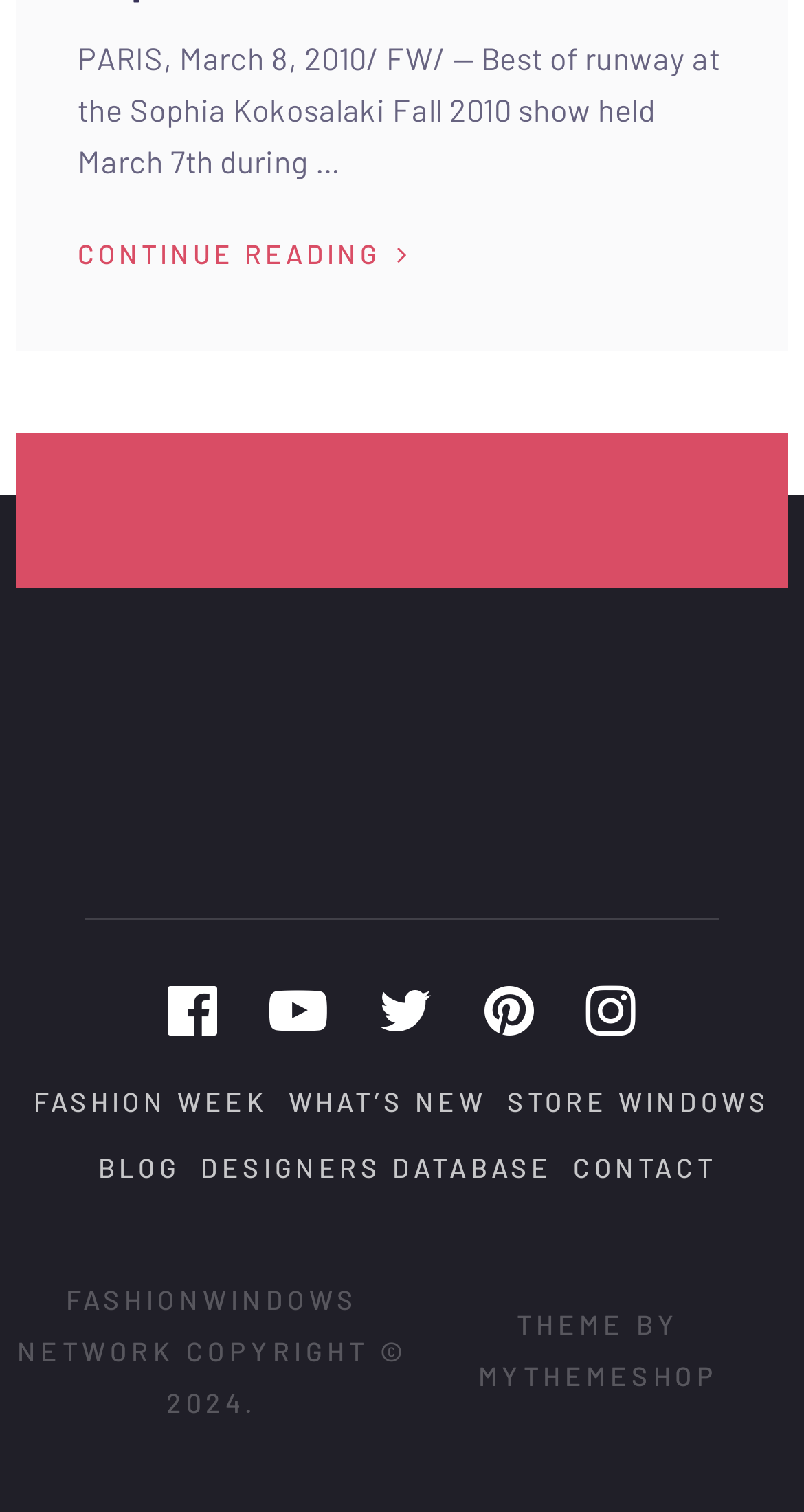Please find the bounding box coordinates of the element that must be clicked to perform the given instruction: "Check the blog". The coordinates should be four float numbers from 0 to 1, i.e., [left, top, right, bottom].

[0.122, 0.761, 0.224, 0.783]